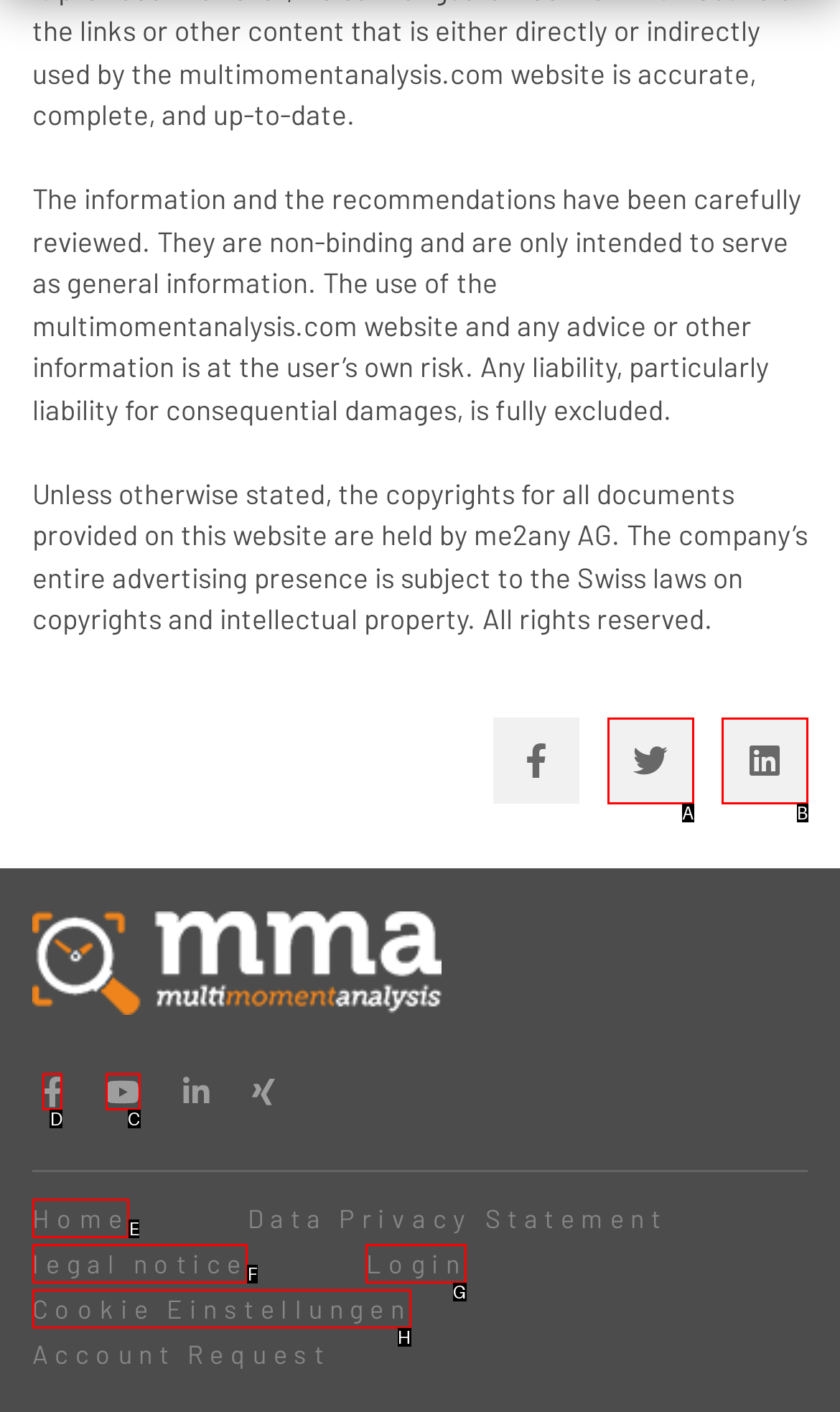Which lettered option should be clicked to achieve the task: Click the Facebook link? Choose from the given choices.

D